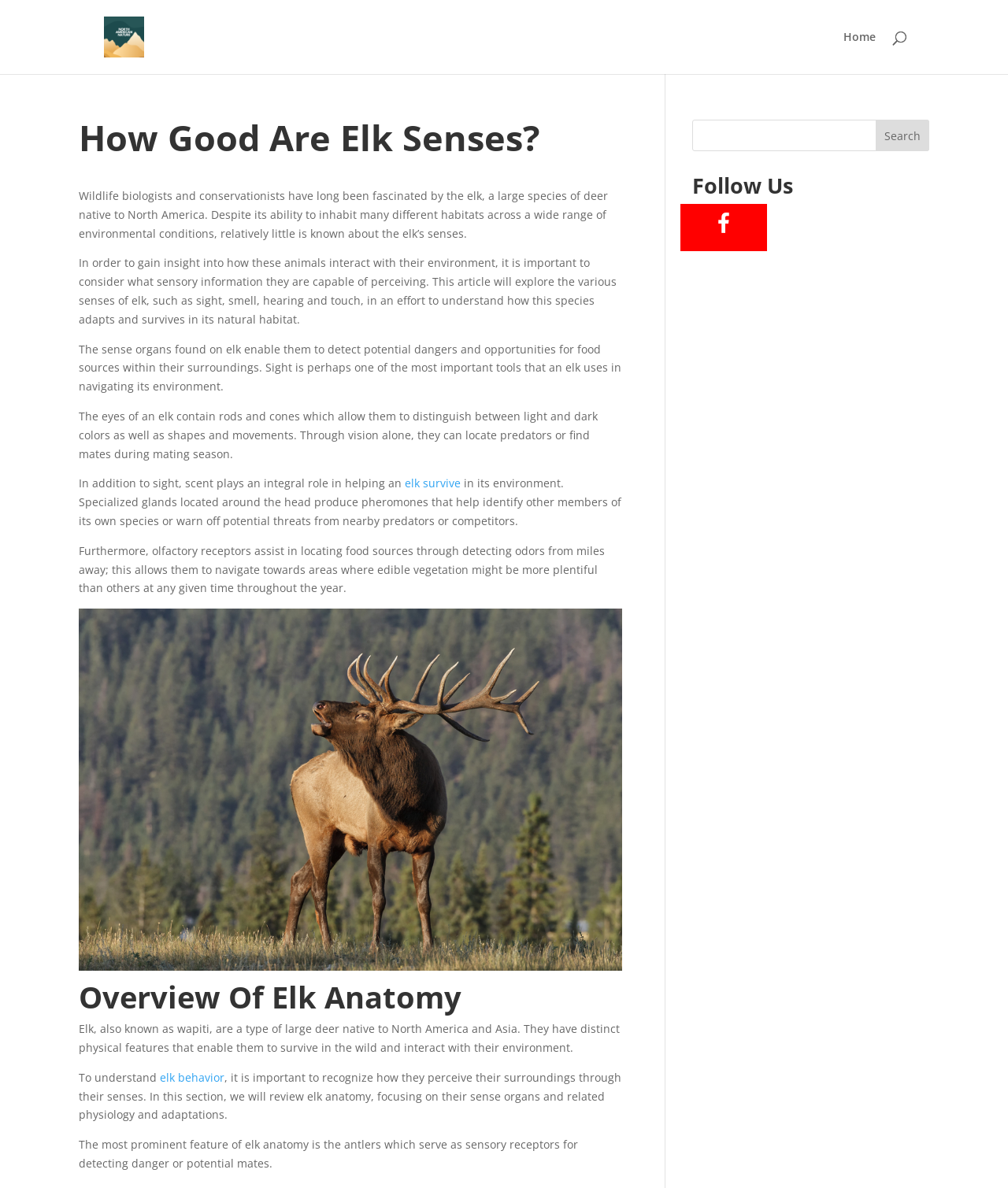Identify the bounding box of the UI element that matches this description: "Search".

[0.869, 0.101, 0.922, 0.127]